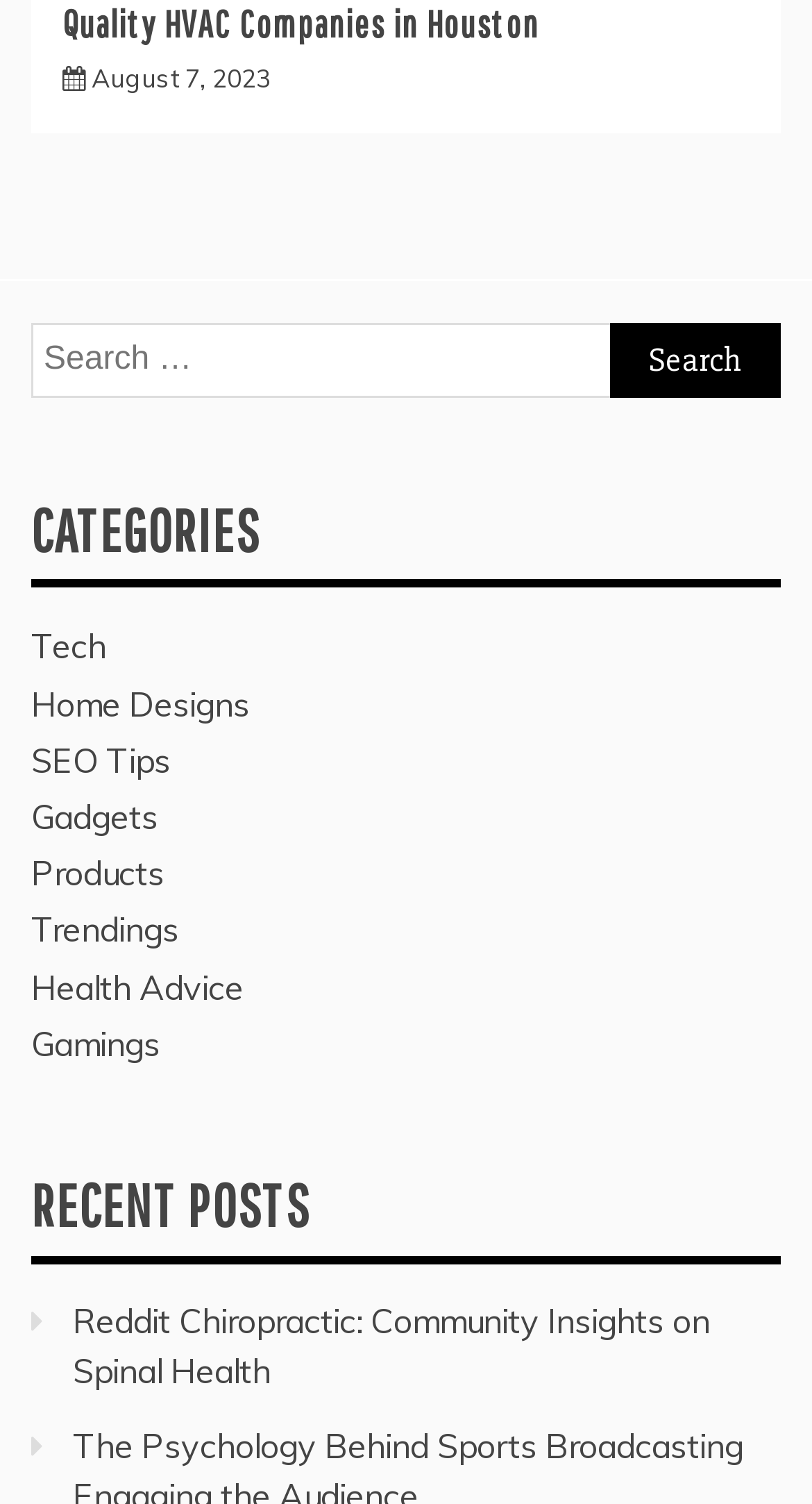Show the bounding box coordinates for the element that needs to be clicked to execute the following instruction: "Read the 'Reddit Chiropractic: Community Insights on Spinal Health' post". Provide the coordinates in the form of four float numbers between 0 and 1, i.e., [left, top, right, bottom].

[0.09, 0.864, 0.874, 0.925]